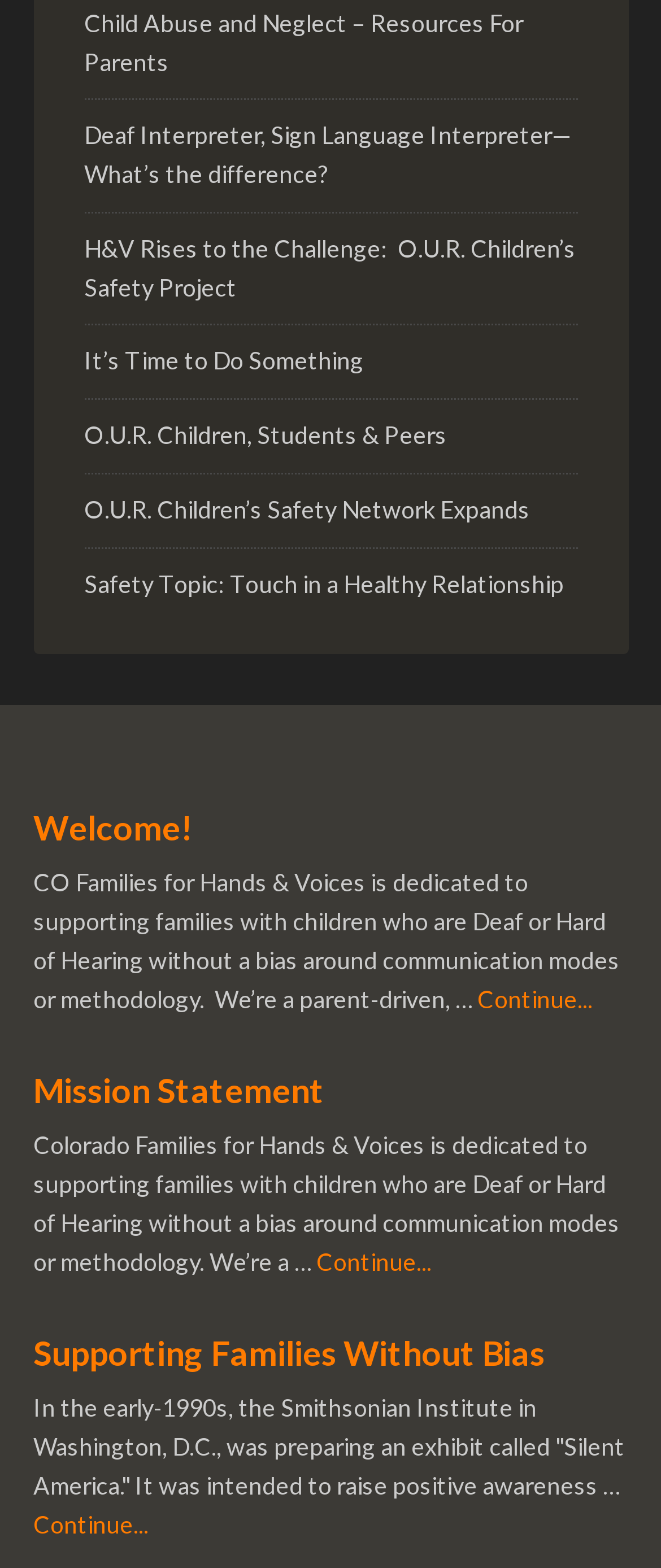What is the topic of the first link?
Answer the question with as much detail as possible.

I looked at the OCR text of the first link element [737], which is 'Child Abuse and Neglect – Resources For Parents'. This indicates that the topic of the first link is related to child abuse and neglect.